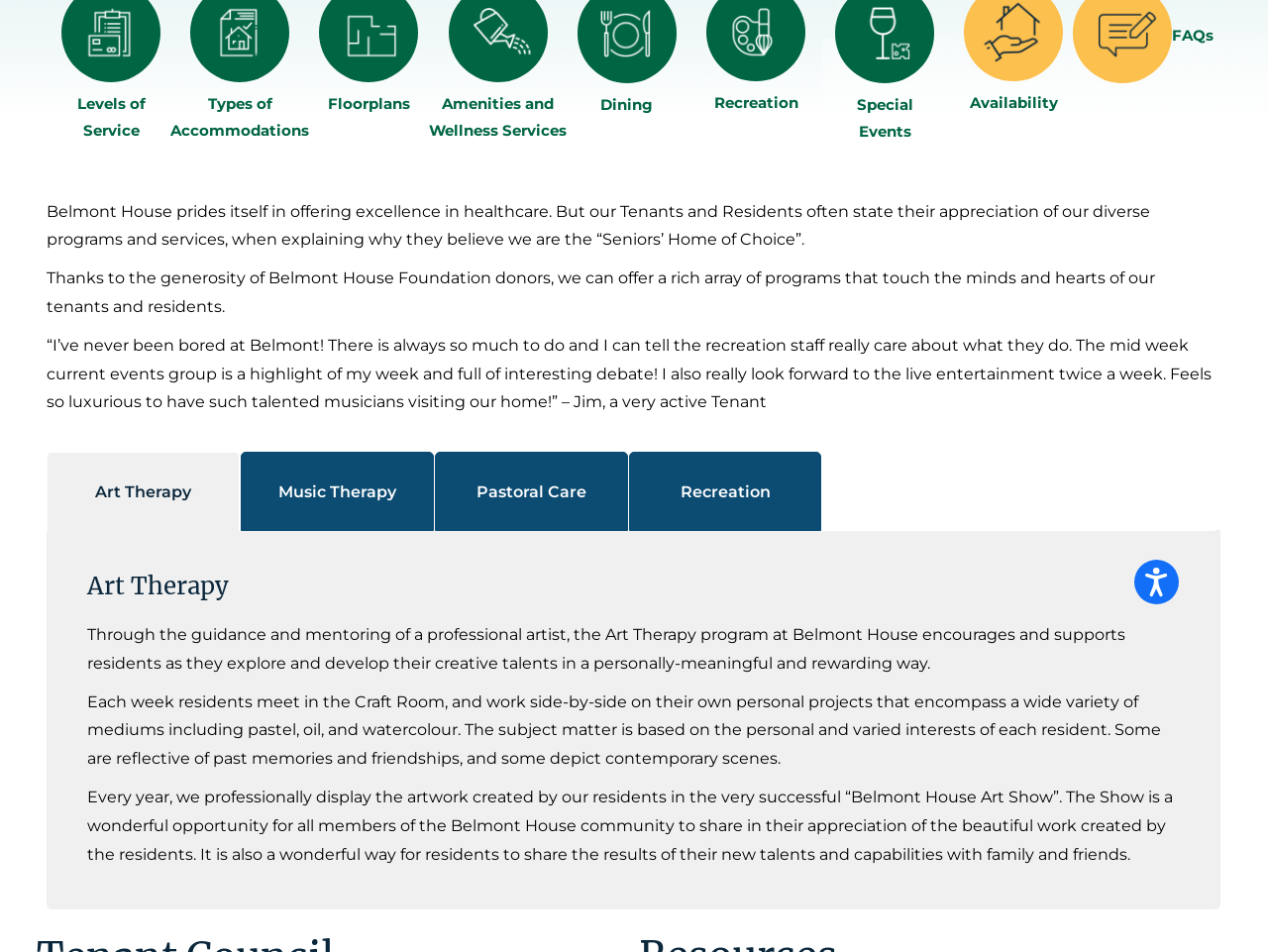Find and provide the bounding box coordinates for the UI element described here: "Levels of Service". The coordinates should be given as four float numbers between 0 and 1: [left, top, right, bottom].

[0.049, 0.027, 0.127, 0.147]